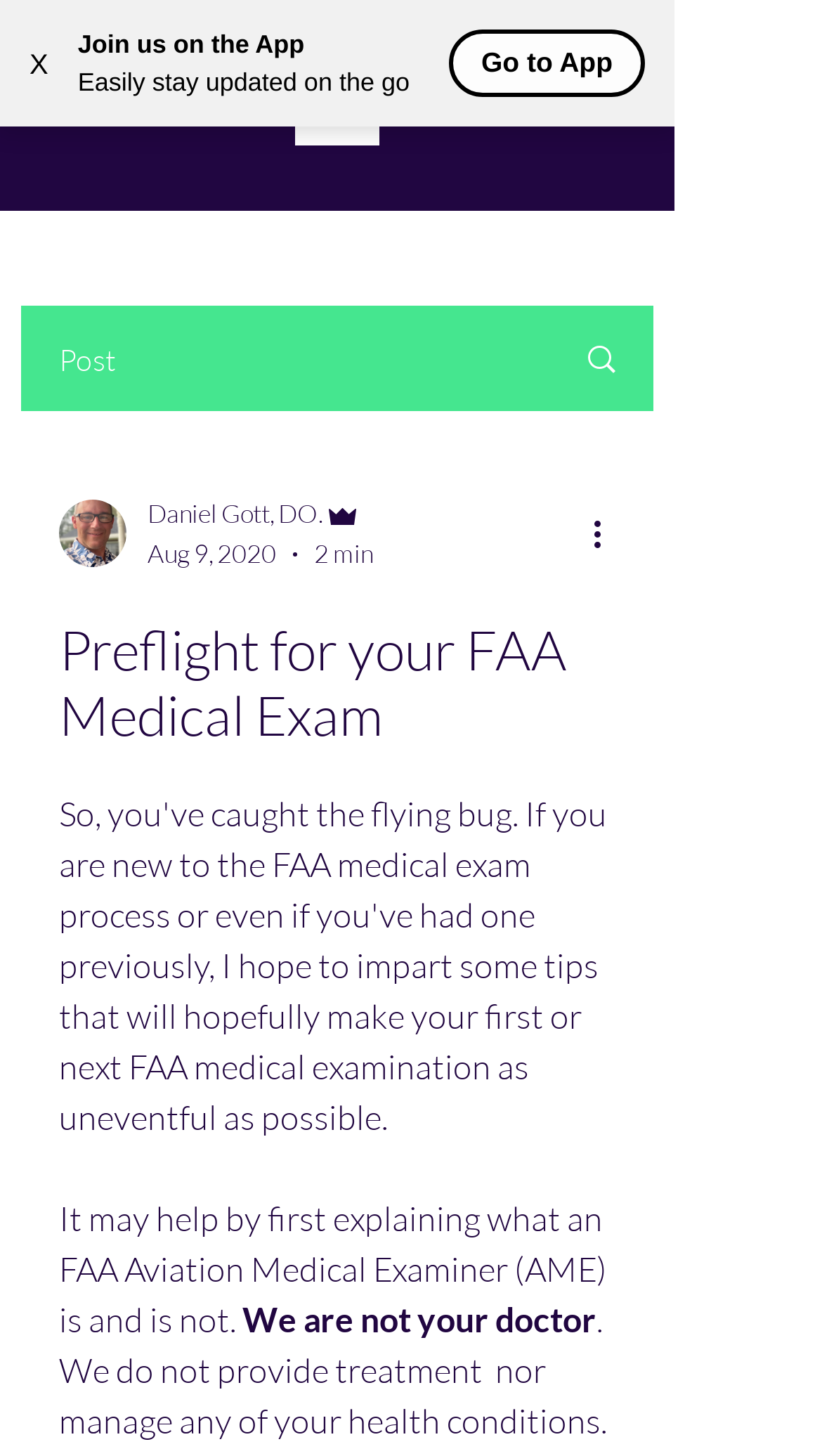Answer this question using a single word or a brief phrase:
What is the date of the blog post?

Aug 9, 2020